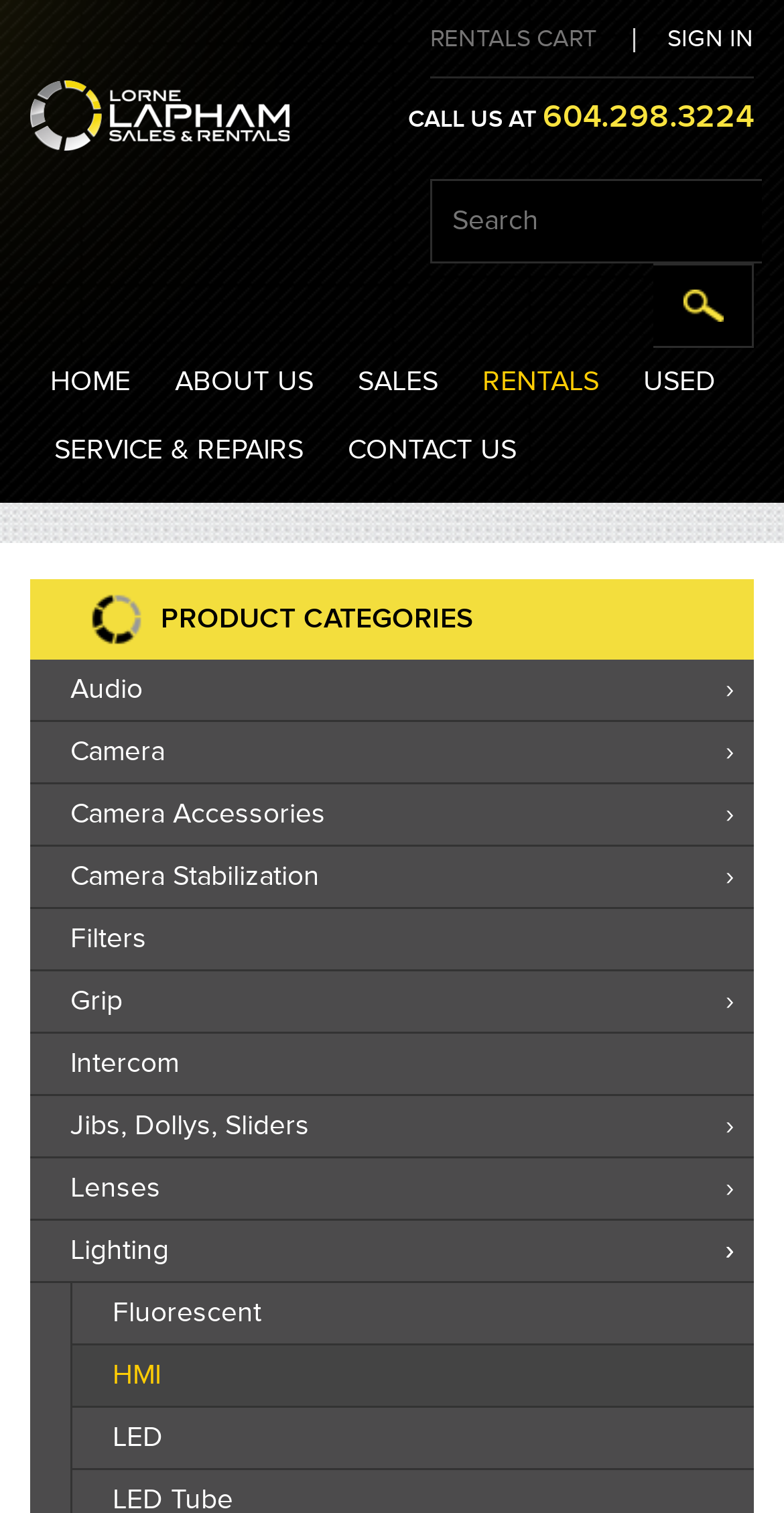For the following element description, predict the bounding box coordinates in the format (top-left x, top-left y, bottom-right x, bottom-right y). All values should be floating point numbers between 0 and 1. Description: Service & Repairs

[0.069, 0.275, 0.387, 0.32]